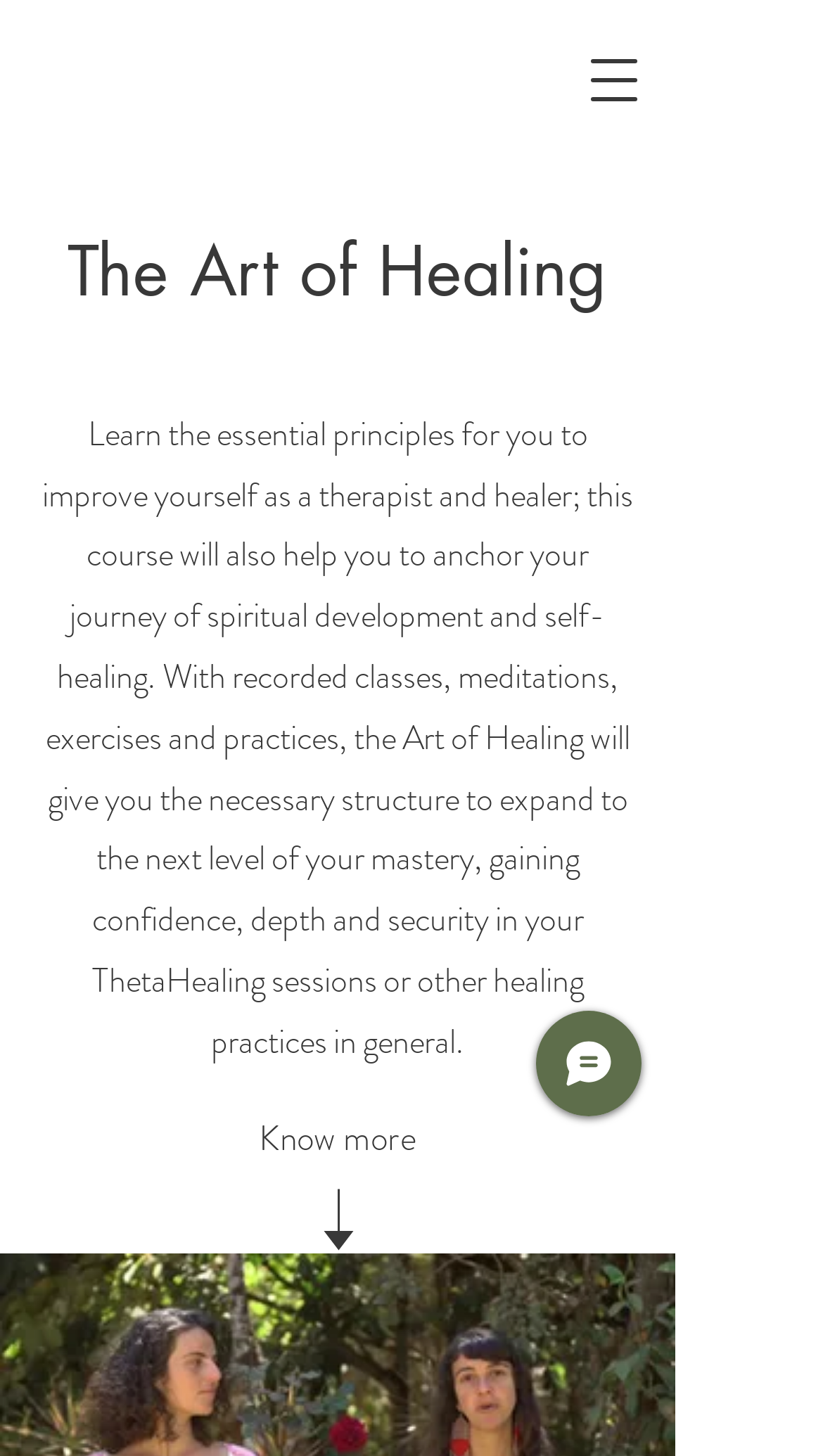Please specify the bounding box coordinates in the format (top-left x, top-left y, bottom-right x, bottom-right y), with values ranging from 0 to 1. Identify the bounding box for the UI component described as follows: Know more

[0.205, 0.752, 0.615, 0.812]